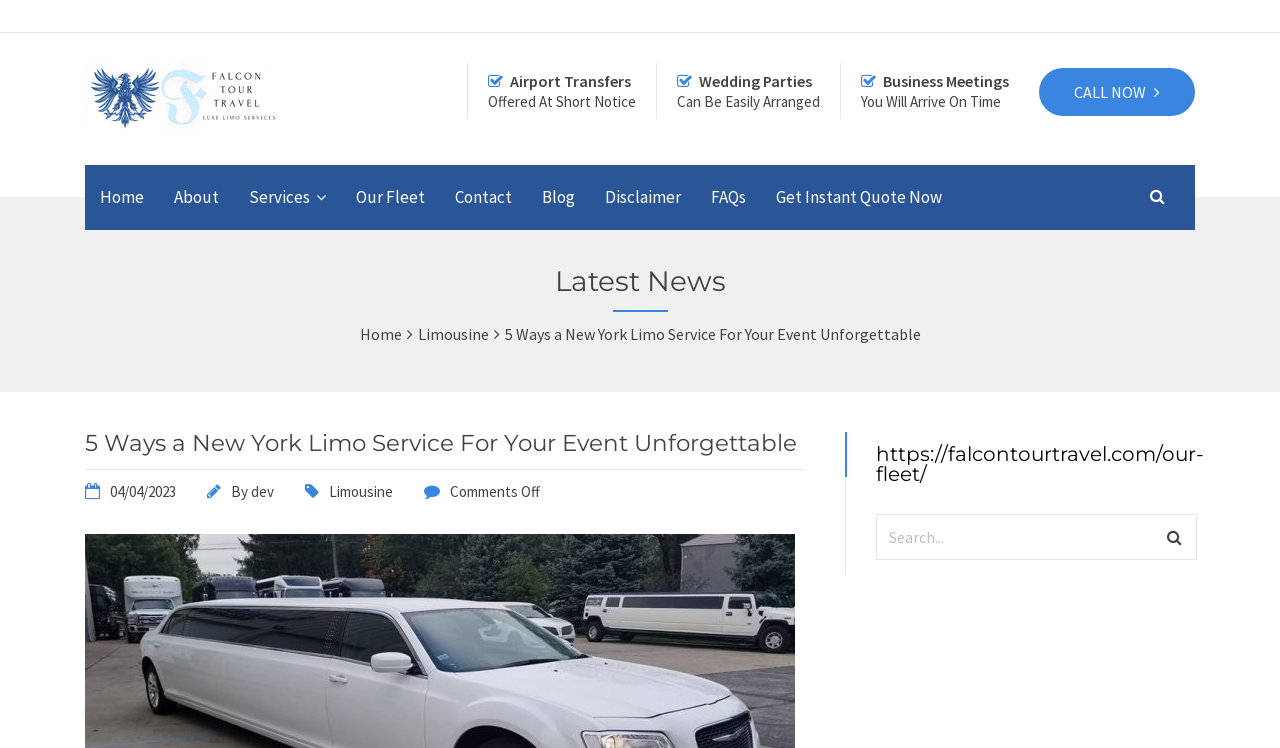What is the company name of the New York limo service?
Please respond to the question with a detailed and informative answer.

The company name can be found in the top-left corner of the webpage, where it is written as 'Falcon Tour & Travel' with an accompanying image.